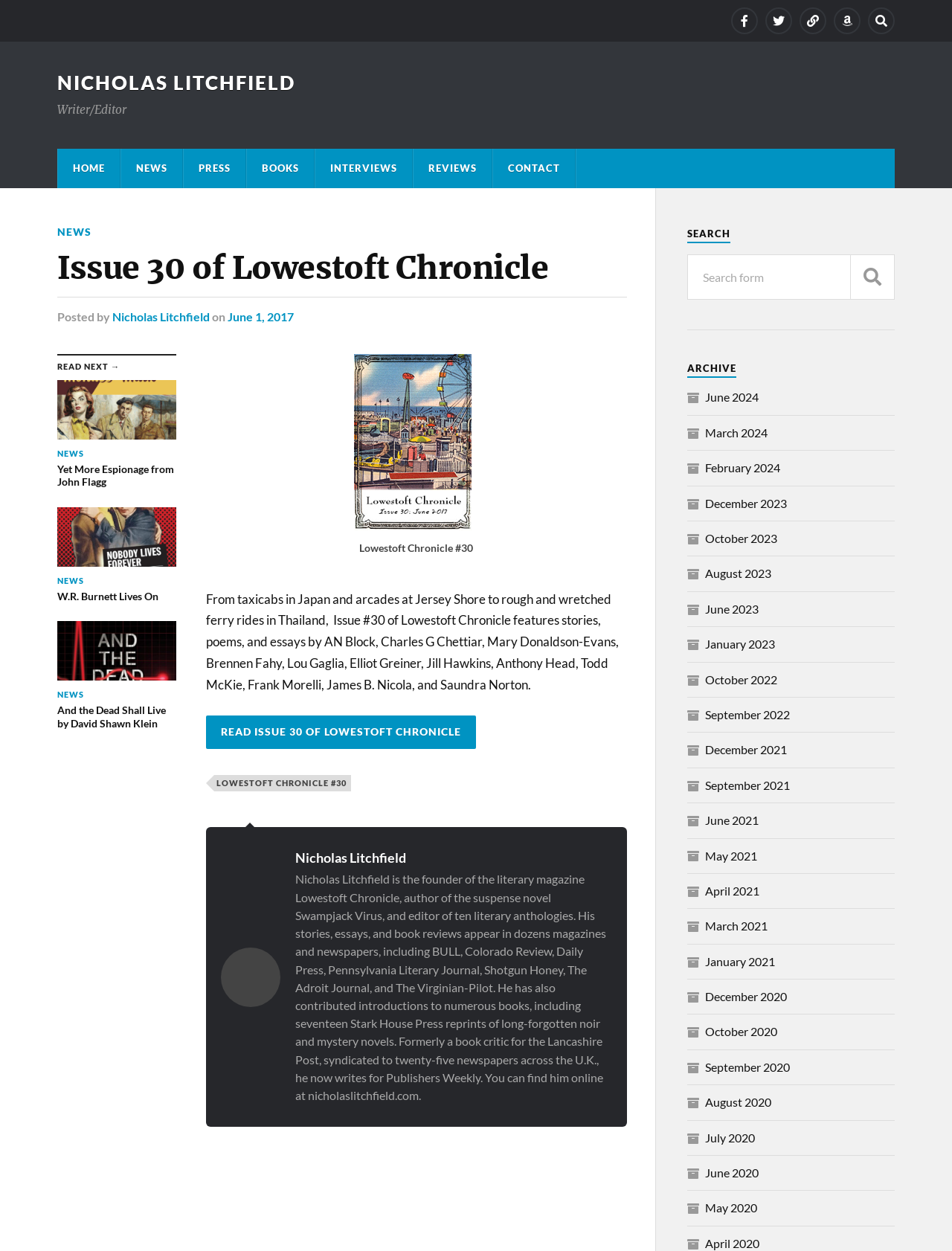Using the webpage screenshot, locate the HTML element that fits the following description and provide its bounding box: "parent_node: Lowestoft Chronicle #30".

[0.372, 0.283, 0.503, 0.424]